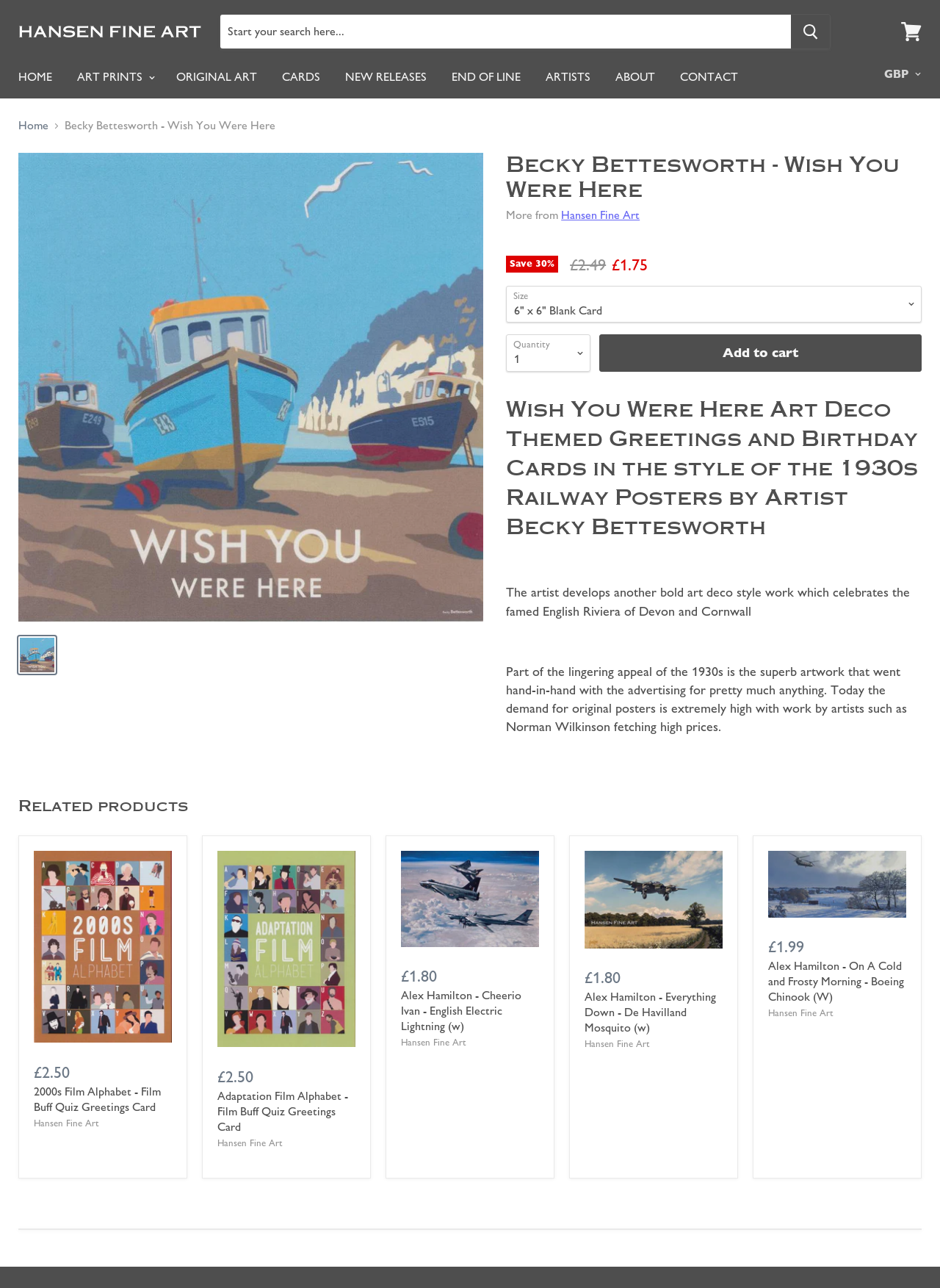Please locate the clickable area by providing the bounding box coordinates to follow this instruction: "Change your currency".

[0.933, 0.048, 0.985, 0.067]